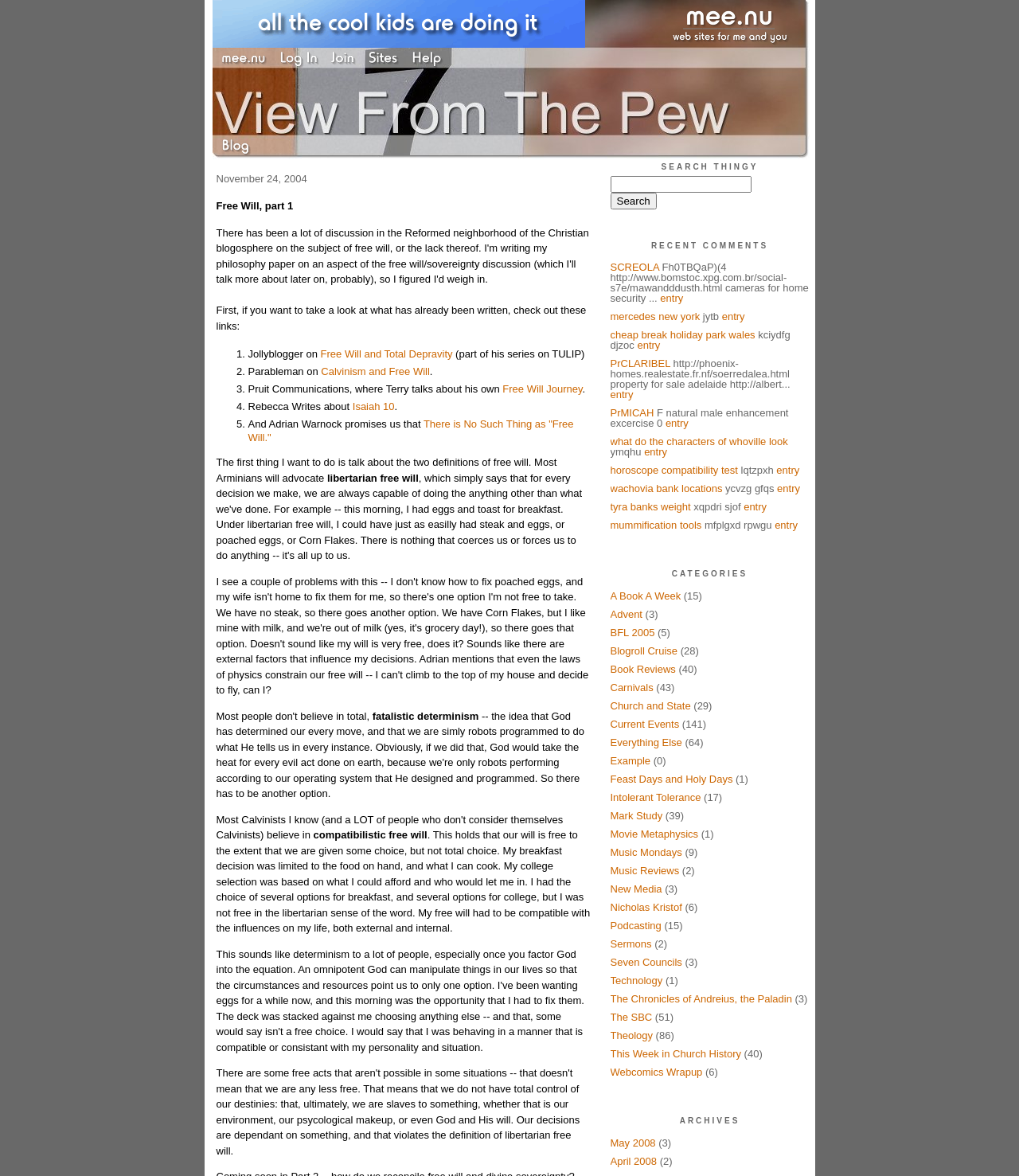Identify the bounding box of the UI element that matches this description: "Get a Quote".

None